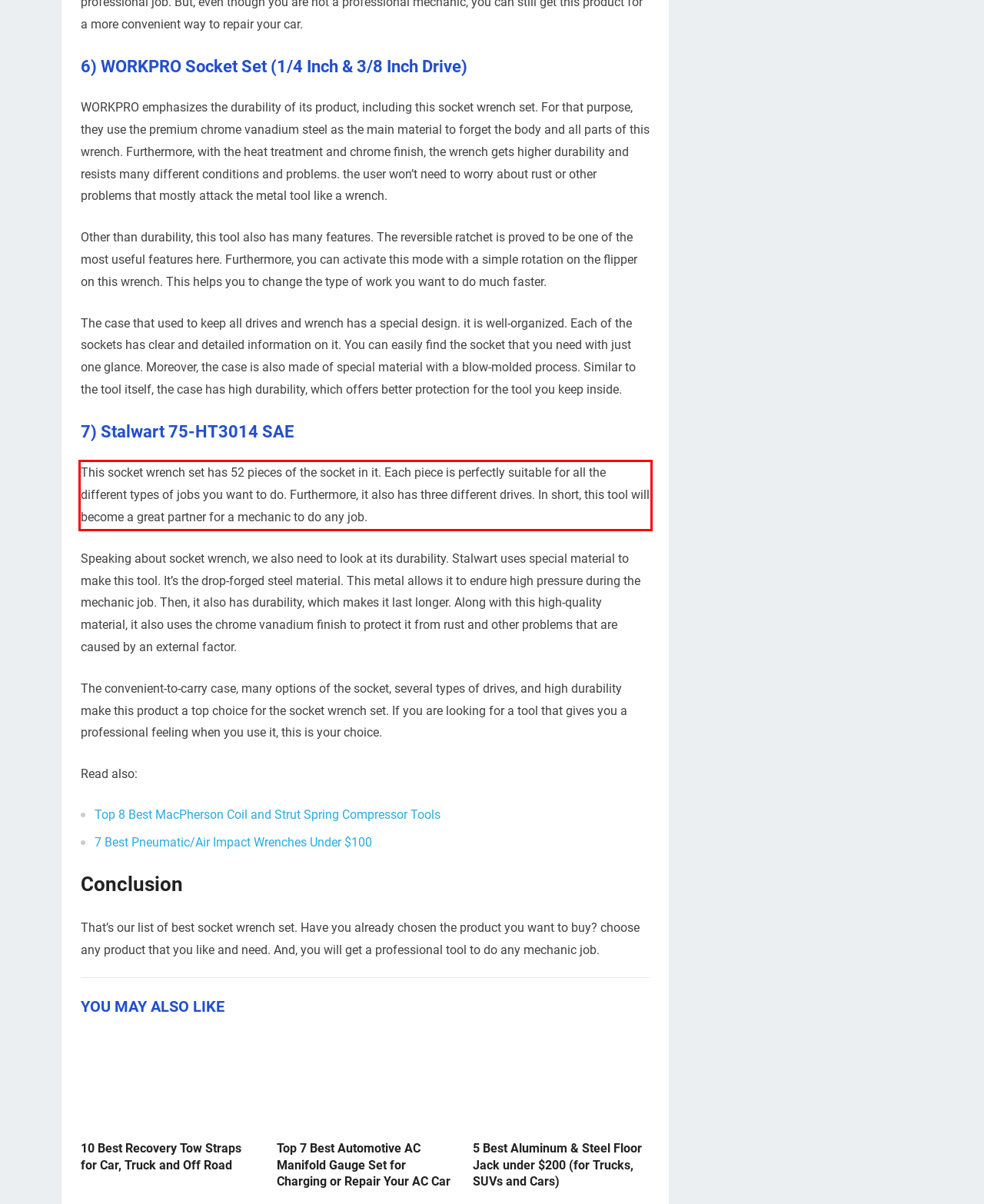In the given screenshot, locate the red bounding box and extract the text content from within it.

This socket wrench set has 52 pieces of the socket in it. Each piece is perfectly suitable for all the different types of jobs you want to do. Furthermore, it also has three different drives. In short, this tool will become a great partner for a mechanic to do any job.